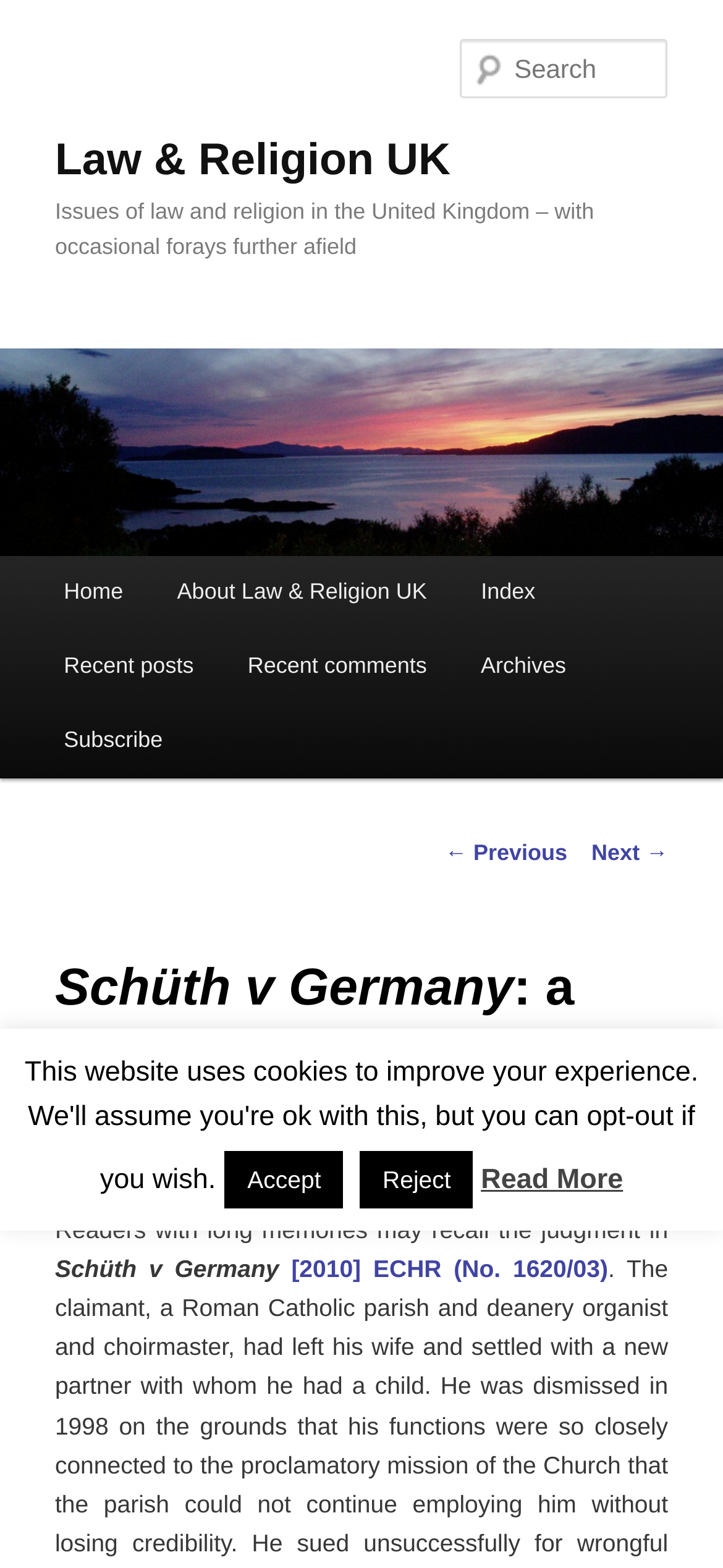Given the description: "Recent comments", determine the bounding box coordinates of the UI element. The coordinates should be formatted as four float numbers between 0 and 1, [left, top, right, bottom].

[0.305, 0.402, 0.628, 0.449]